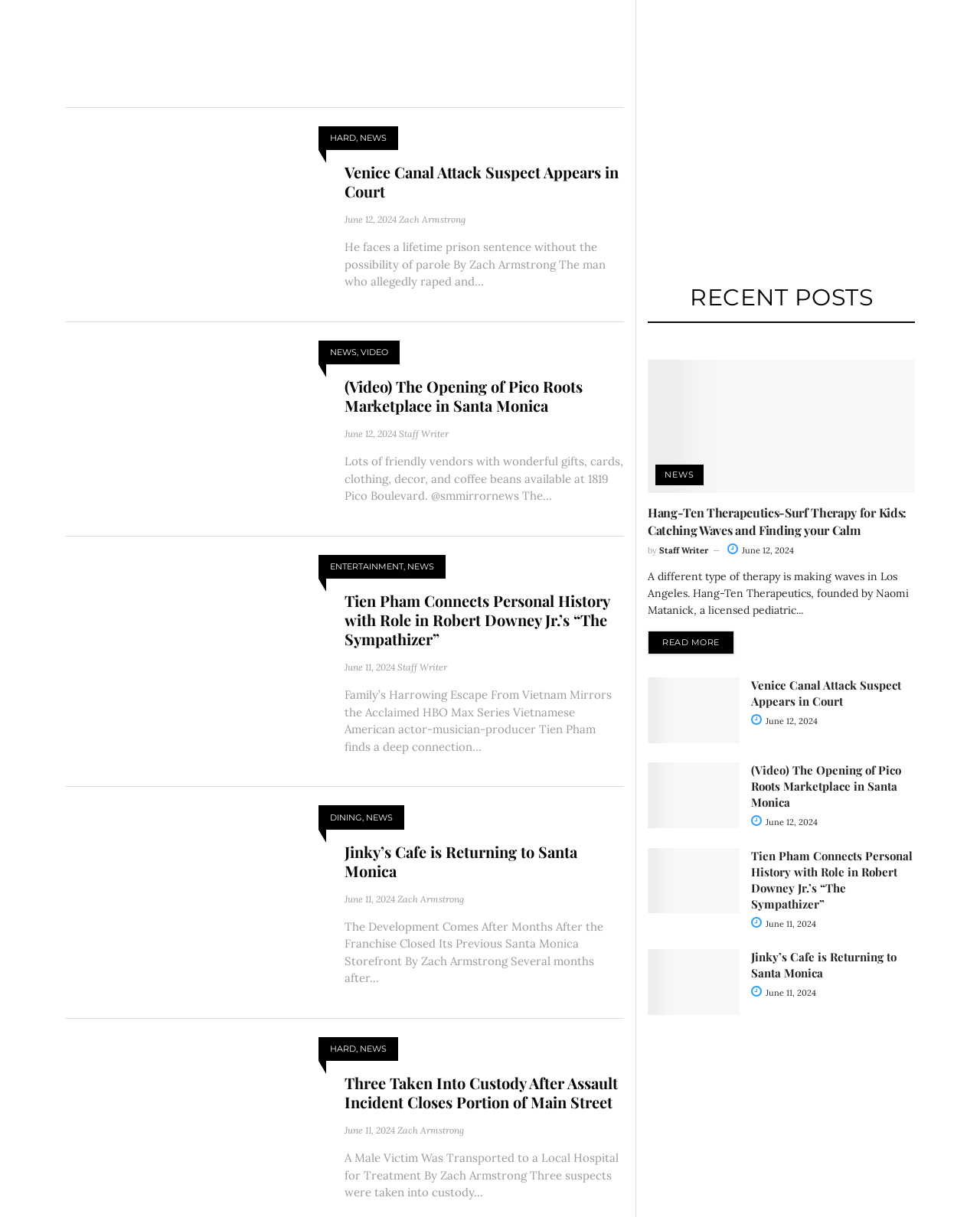Ascertain the bounding box coordinates for the UI element detailed here: "June 12, 2024". The coordinates should be provided as [left, top, right, bottom] with each value being a float between 0 and 1.

[0.766, 0.588, 0.834, 0.597]